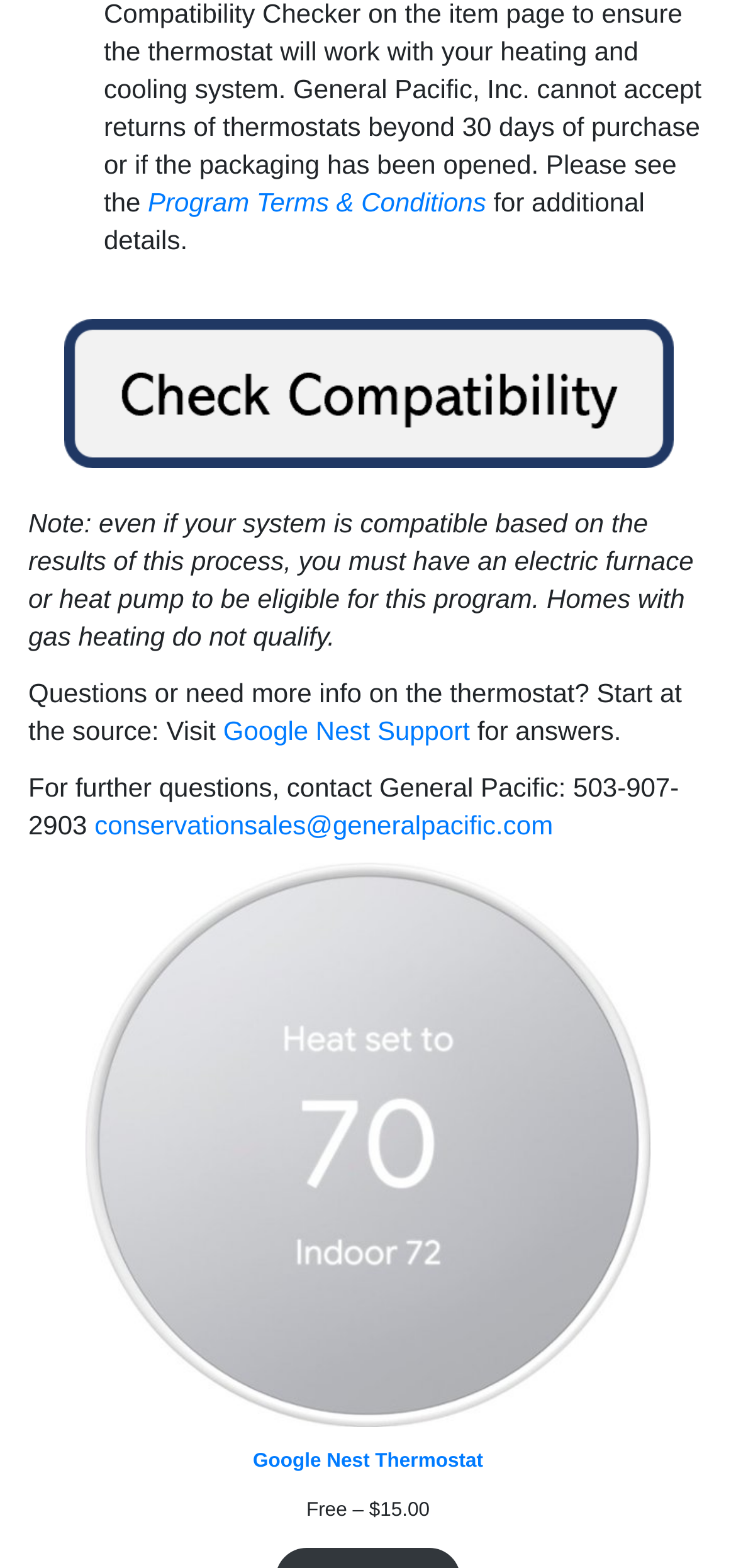What is the price of the thermostat?
Refer to the screenshot and respond with a concise word or phrase.

$15.00